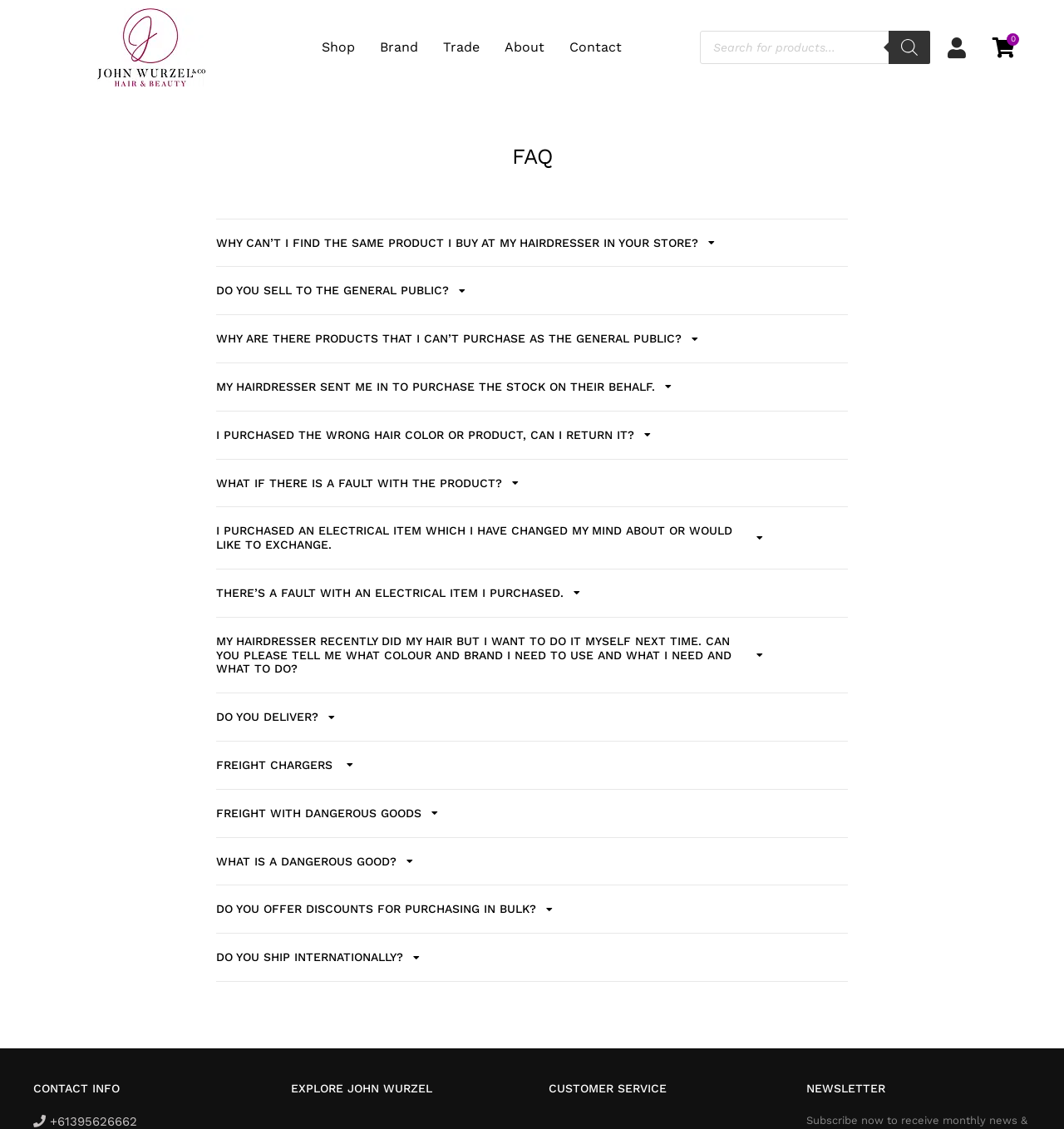Identify the bounding box coordinates for the element that needs to be clicked to fulfill this instruction: "View FAQ". Provide the coordinates in the format of four float numbers between 0 and 1: [left, top, right, bottom].

[0.281, 0.128, 0.719, 0.149]